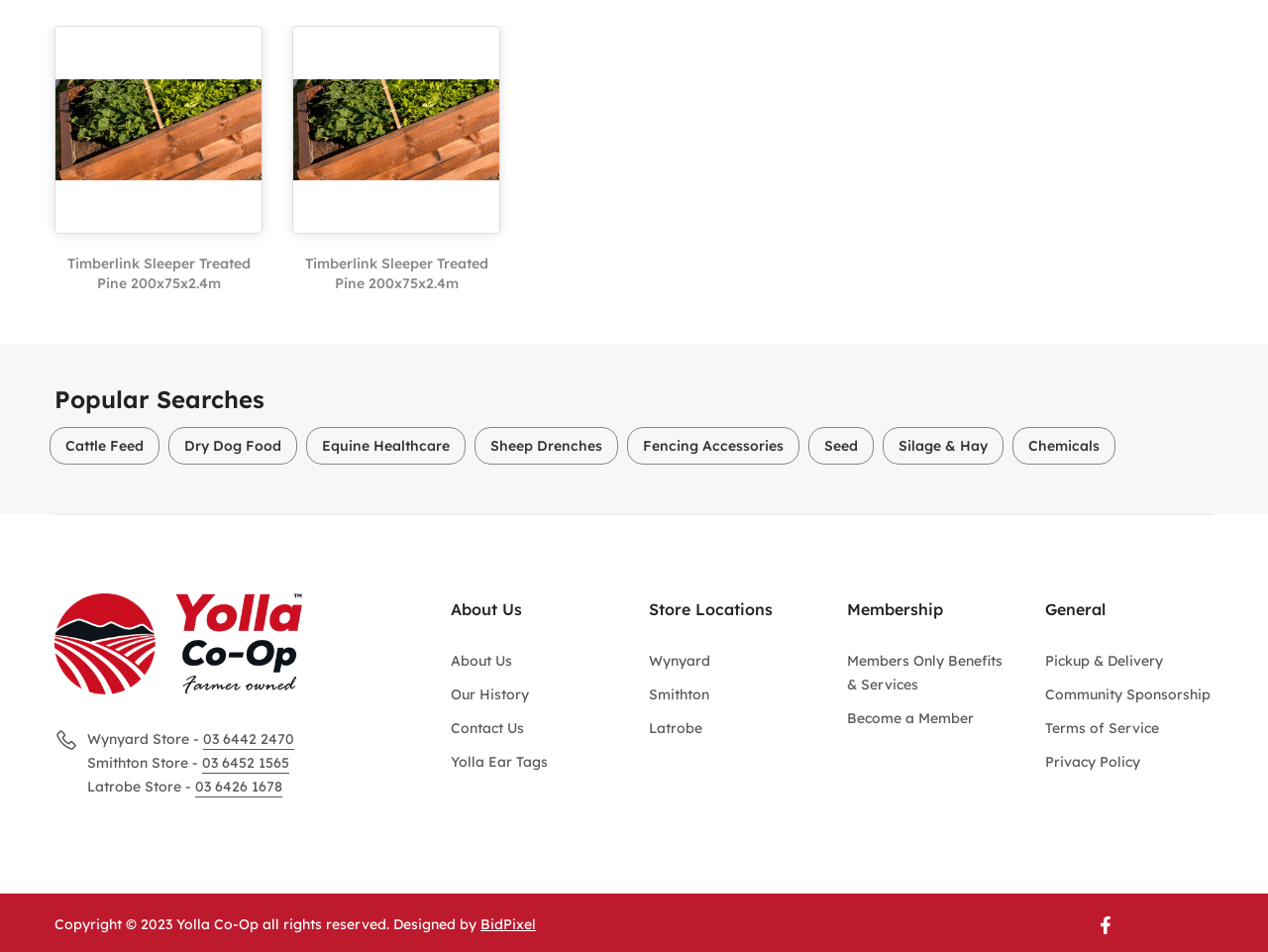Ascertain the bounding box coordinates for the UI element detailed here: "Our History". The coordinates should be provided as [left, top, right, bottom] with each value being a float between 0 and 1.

[0.355, 0.72, 0.417, 0.739]